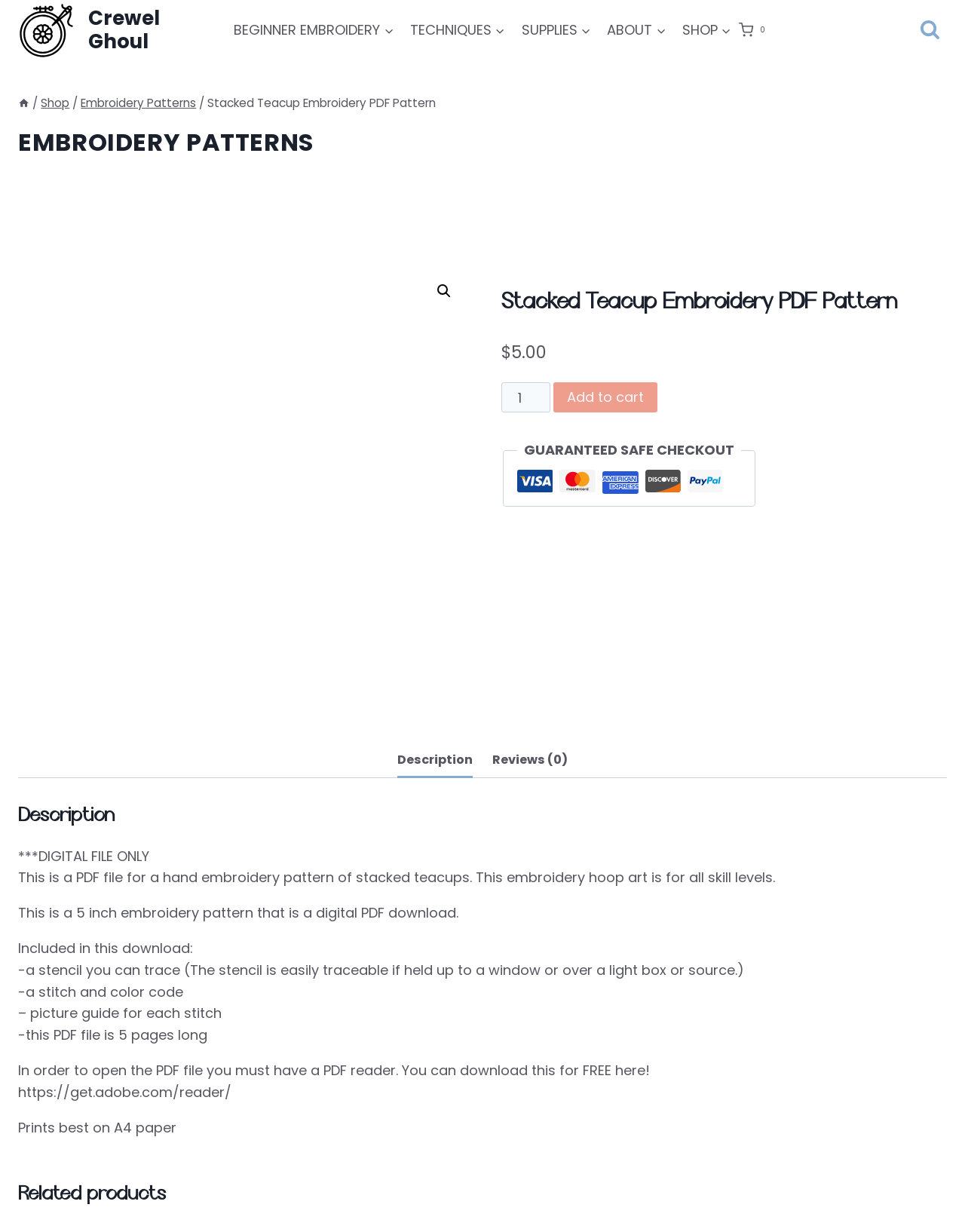Provide the bounding box coordinates of the area you need to click to execute the following instruction: "Click the 'Description' tab".

[0.411, 0.604, 0.49, 0.632]